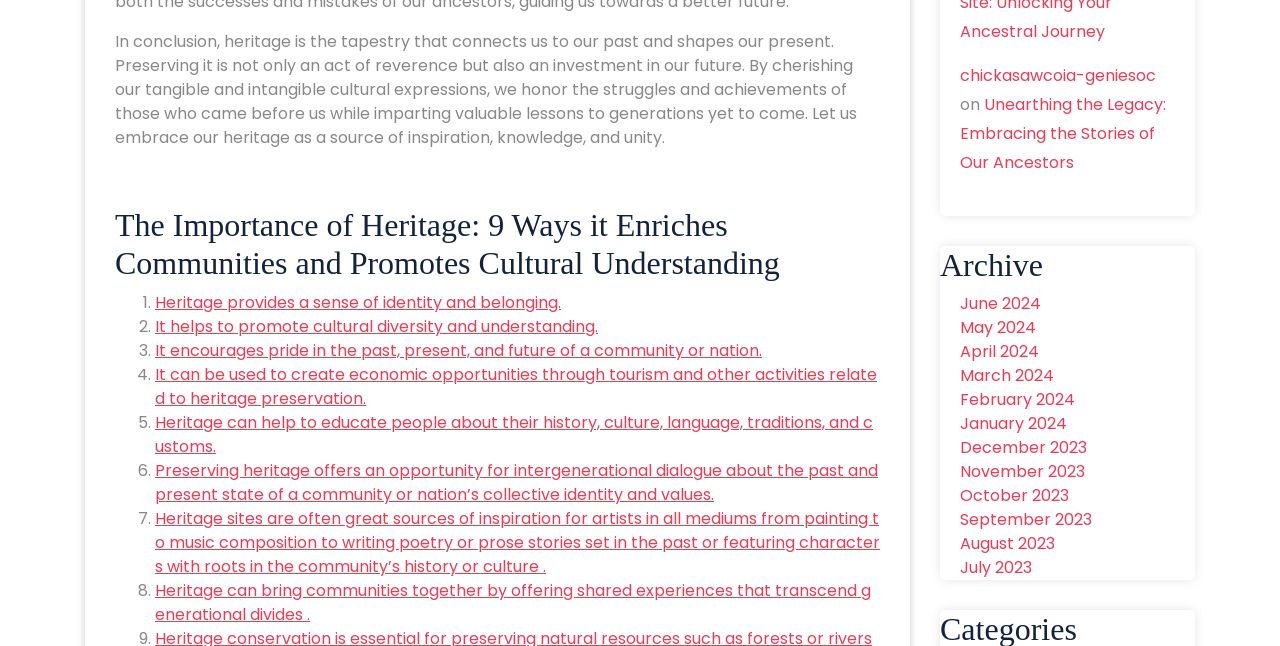For the following element description, predict the bounding box coordinates in the format (top-left x, top-left y, bottom-right x, bottom-right y). All values should be floating point numbers between 0 and 1. Description: February 2024

[0.75, 0.6, 0.84, 0.636]